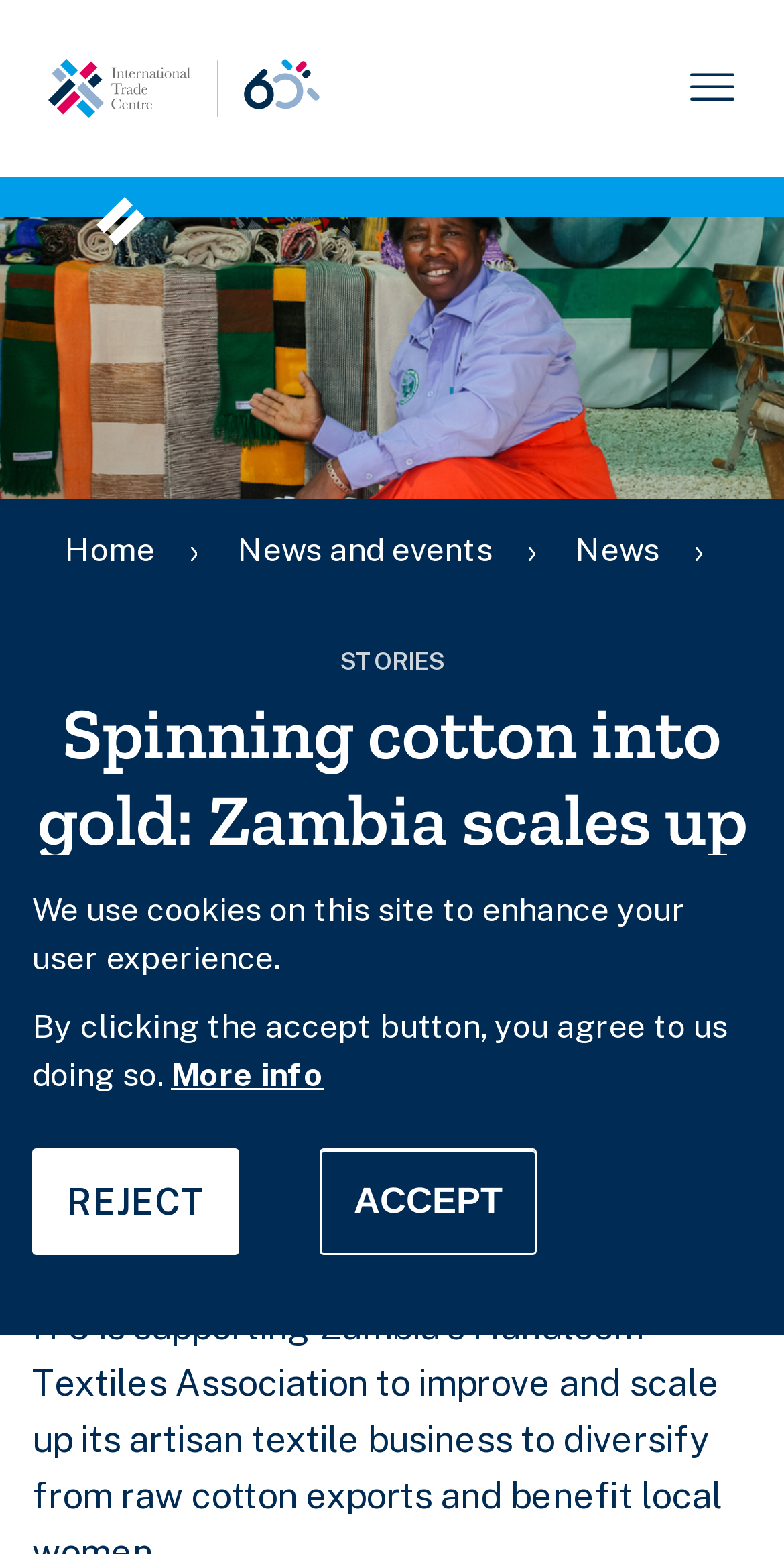Find the bounding box coordinates of the UI element according to this description: "More info".

[0.218, 0.679, 0.413, 0.704]